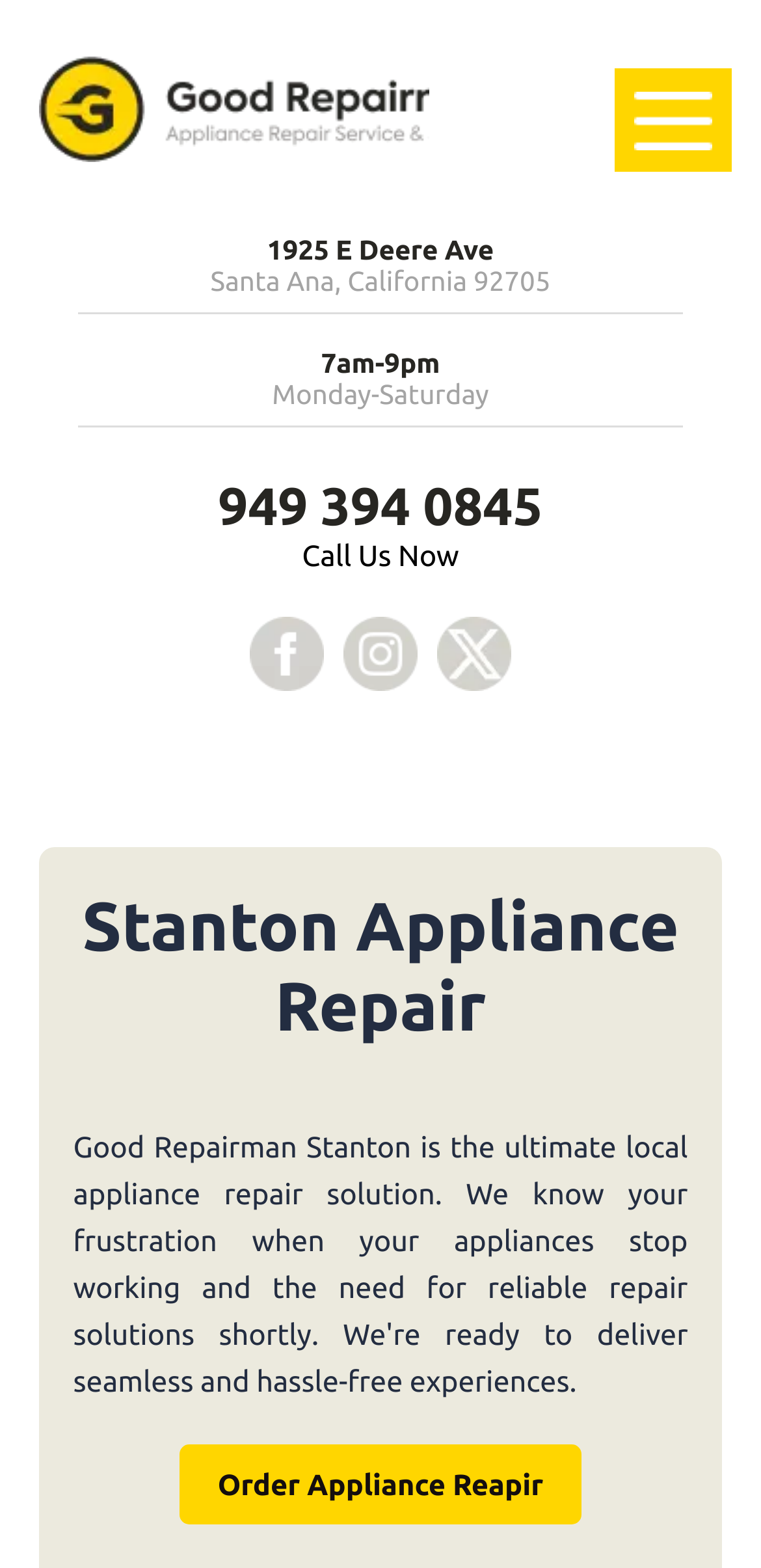What are the business hours of Good Repairman?
Please provide a single word or phrase as your answer based on the screenshot.

7am-9pm